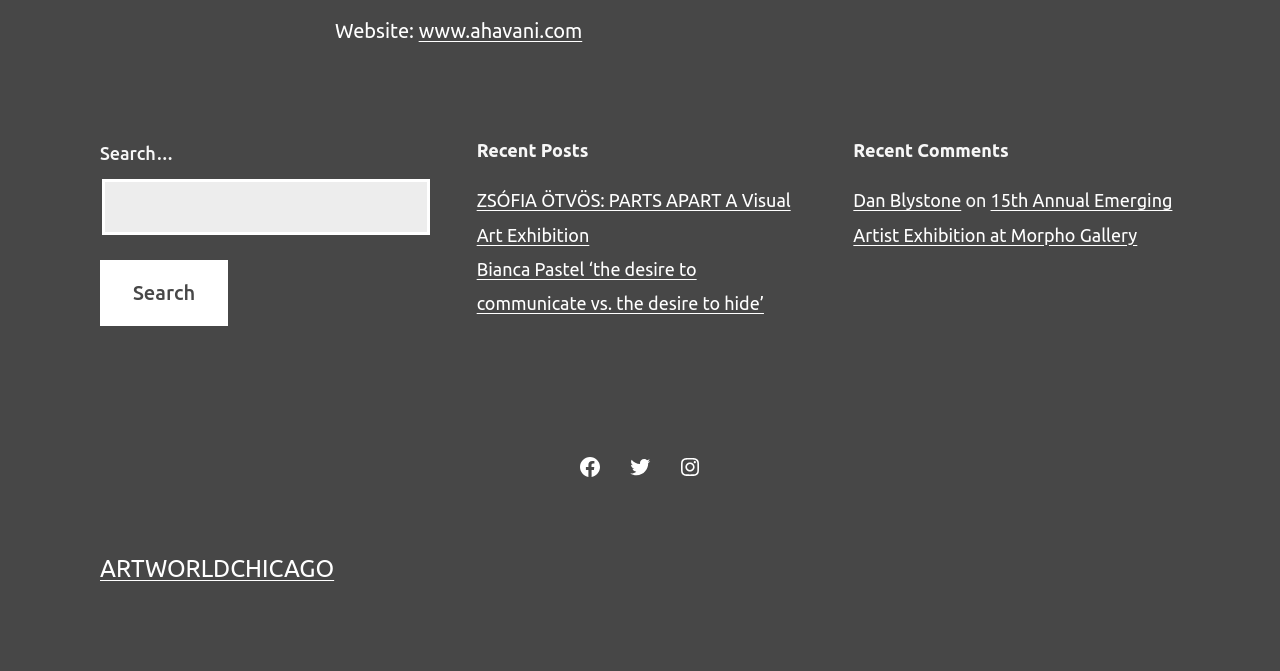Identify the coordinates of the bounding box for the element described below: "parent_node: Search… value="Search"". Return the coordinates as four float numbers between 0 and 1: [left, top, right, bottom].

[0.078, 0.388, 0.178, 0.486]